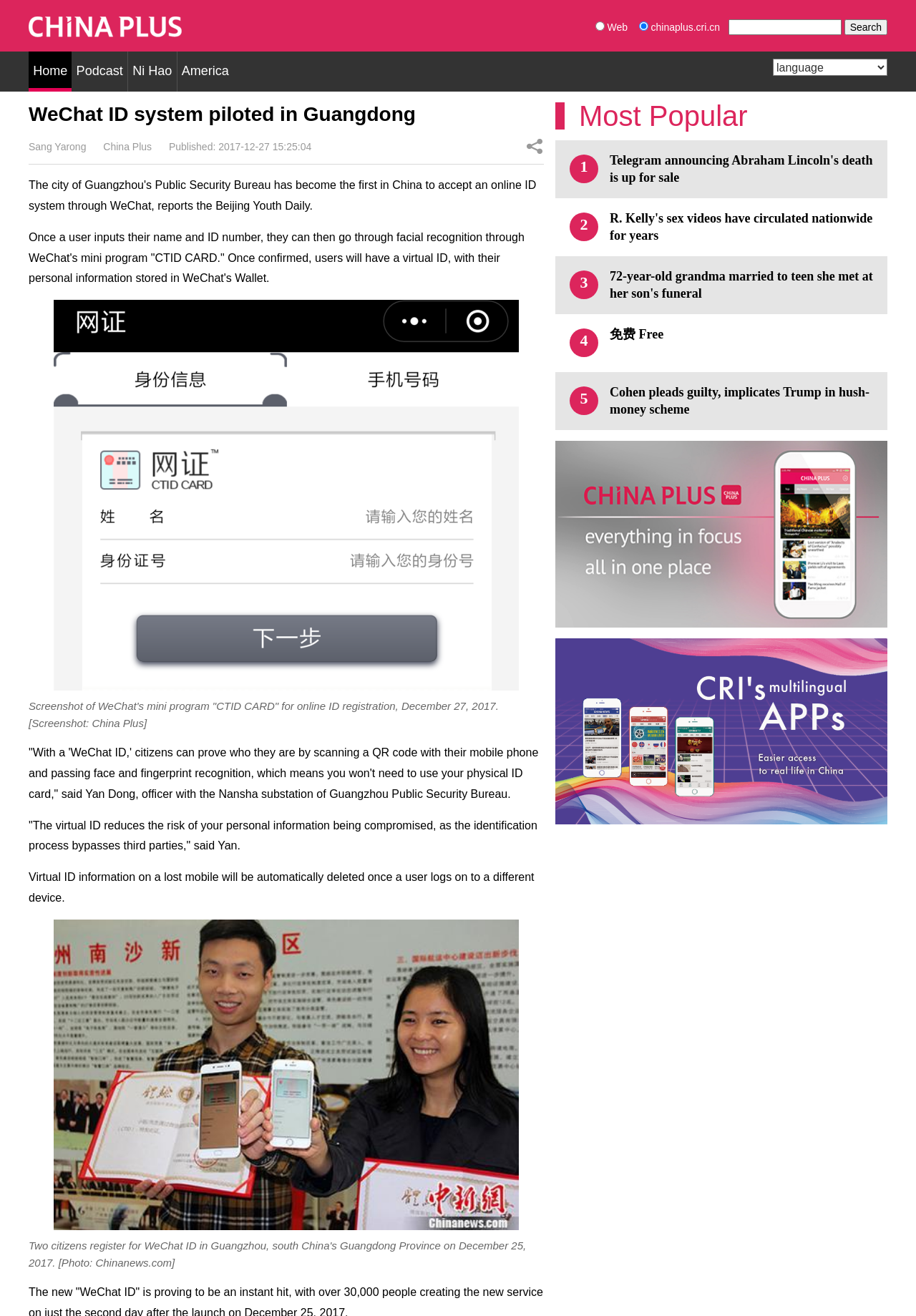Can you find and generate the webpage's heading?

WeChat ID system piloted in Guangdong